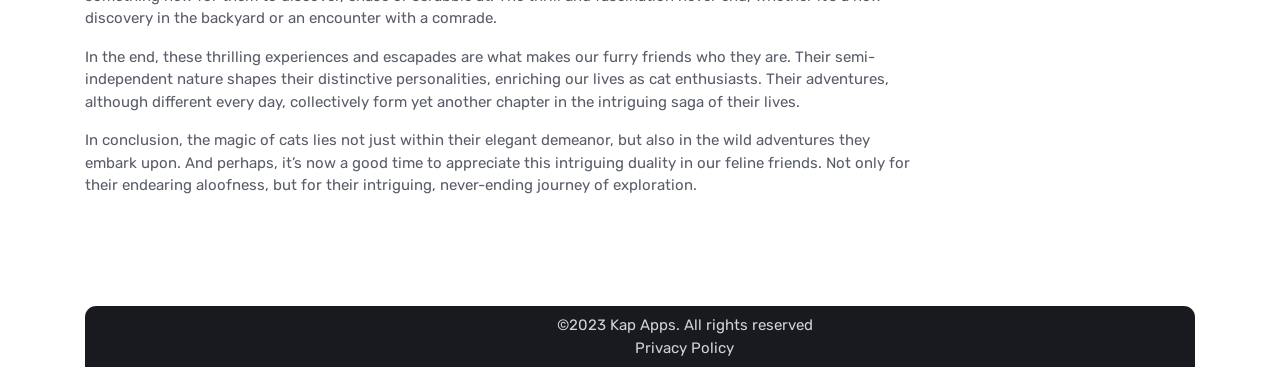What is the main topic of the text?
Carefully examine the image and provide a detailed answer to the question.

The main topic of the text is cats, as it discusses their personalities, adventures, and the magic of their nature.